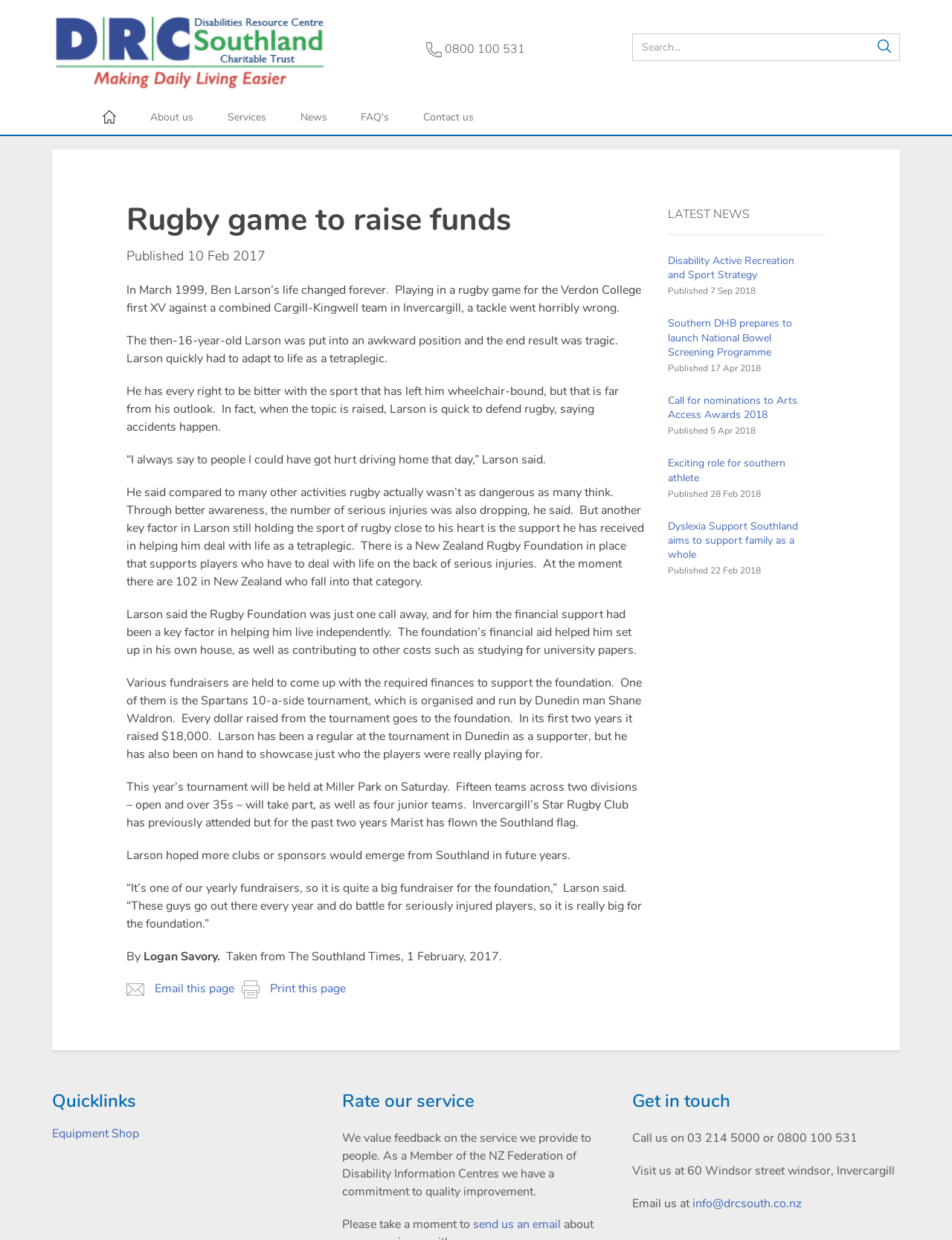Pinpoint the bounding box coordinates for the area that should be clicked to perform the following instruction: "Visit the Equipment Shop".

[0.055, 0.908, 0.146, 0.921]